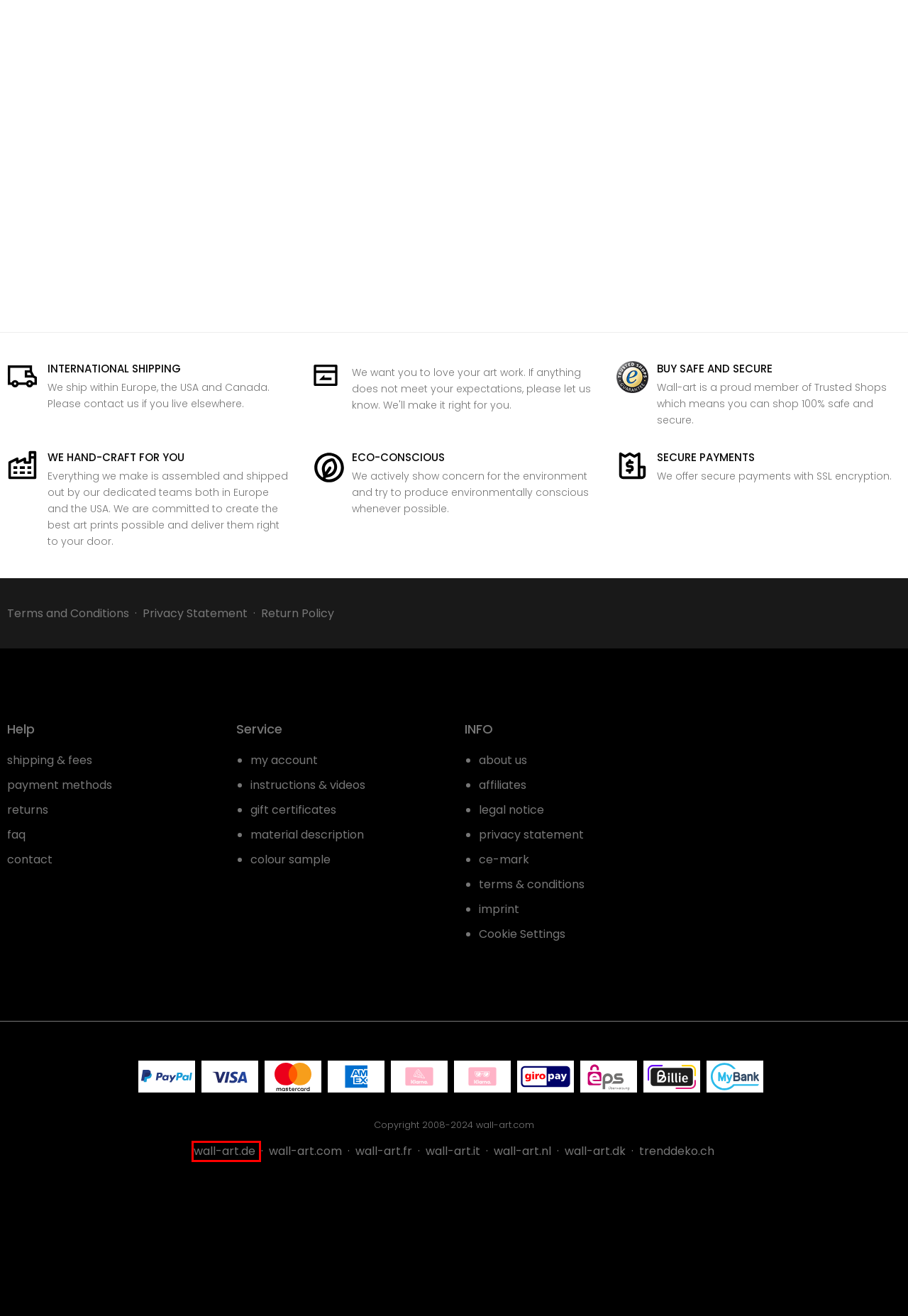Please examine the screenshot provided, which contains a red bounding box around a UI element. Select the webpage description that most accurately describes the new page displayed after clicking the highlighted element. Here are the candidates:
A. Privacy Statement  |  wall-art.com
B. Return Policy  |  wall-art.com
C. Wallpapers | wall-art.com
D. Artist Overview | wall-art.com
E. Payment Methods  |  wall-art.com
F. Ihr Wanddeko und Deko Shop wall-art.de
G. Shipping Information and costs  |  wall-art.com
H. Terms and Conditions  |  wall-art.com

F